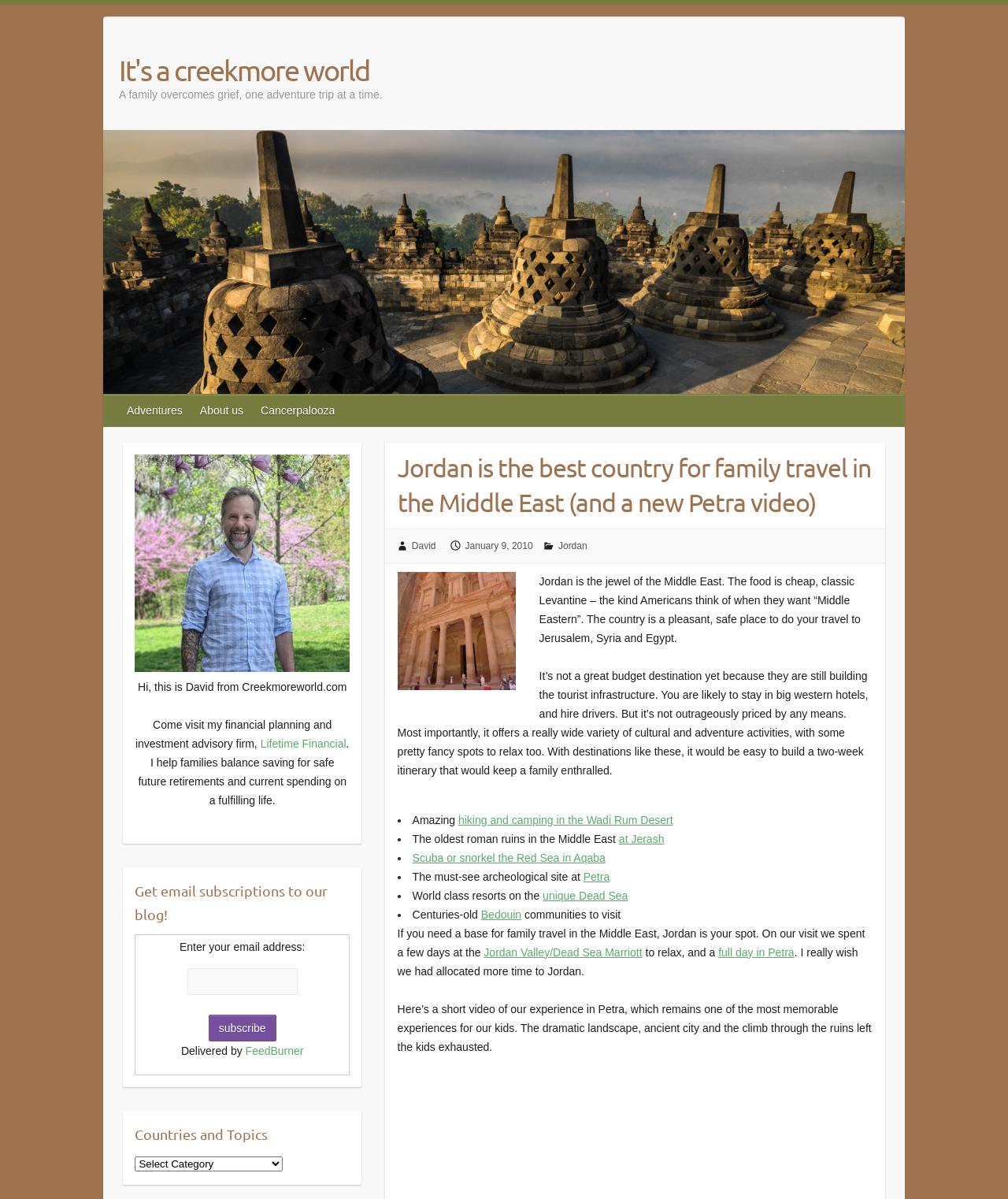Identify the bounding box coordinates of the specific part of the webpage to click to complete this instruction: "Subscribe to the blog".

[0.207, 0.846, 0.274, 0.868]